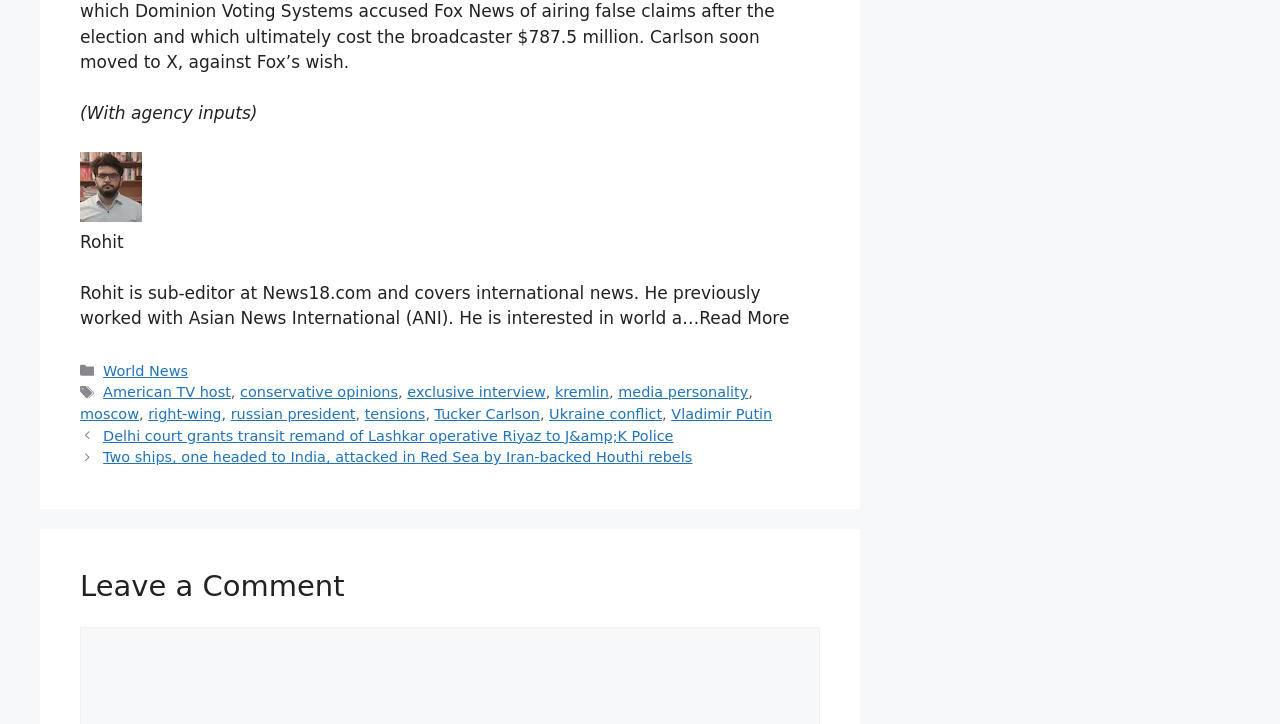What is the purpose of the section at the bottom of the page?
Give a one-word or short phrase answer based on the image.

Leave a Comment